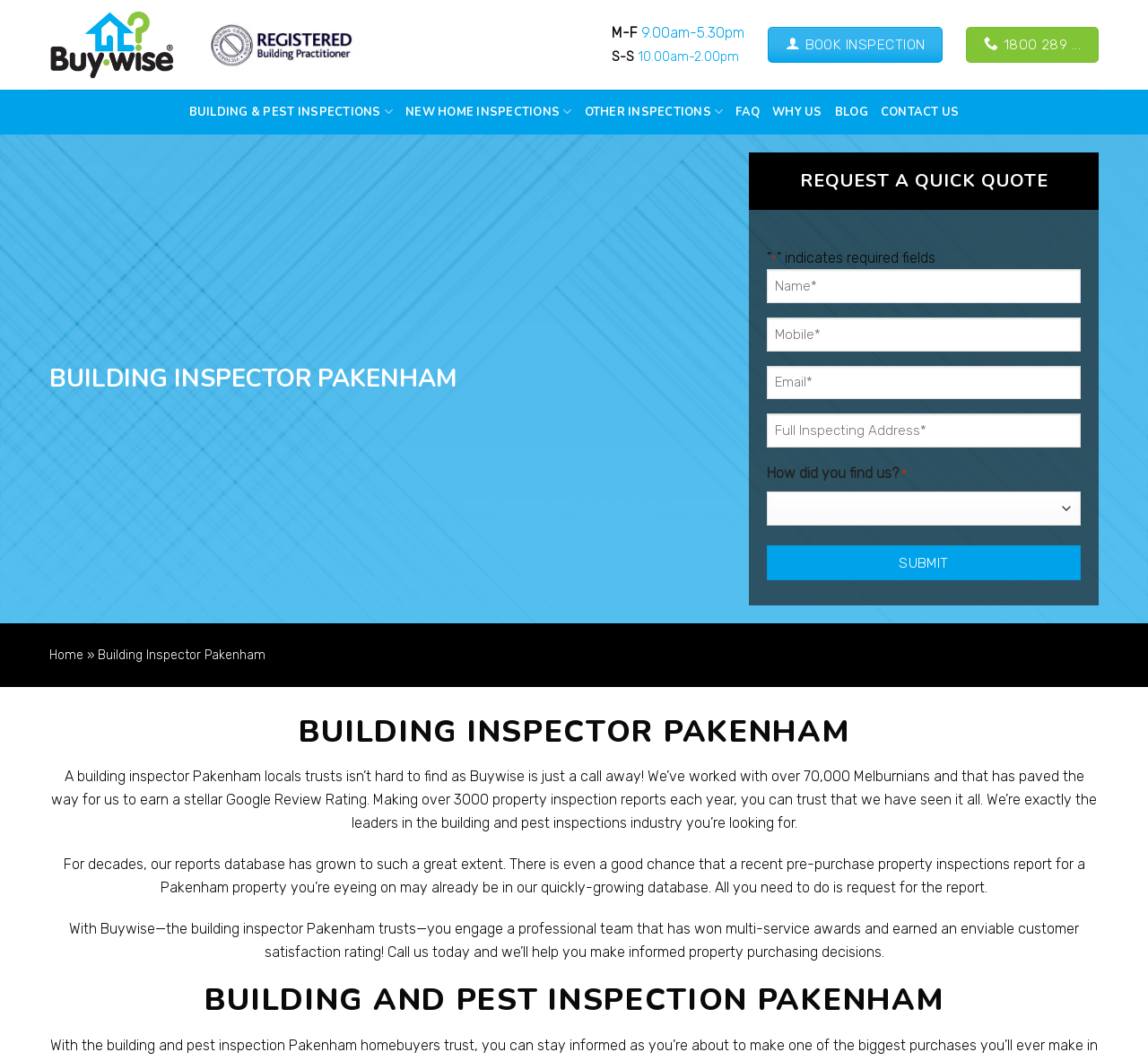Please determine the heading text of this webpage.

BUILDING INSPECTOR PAKENHAM